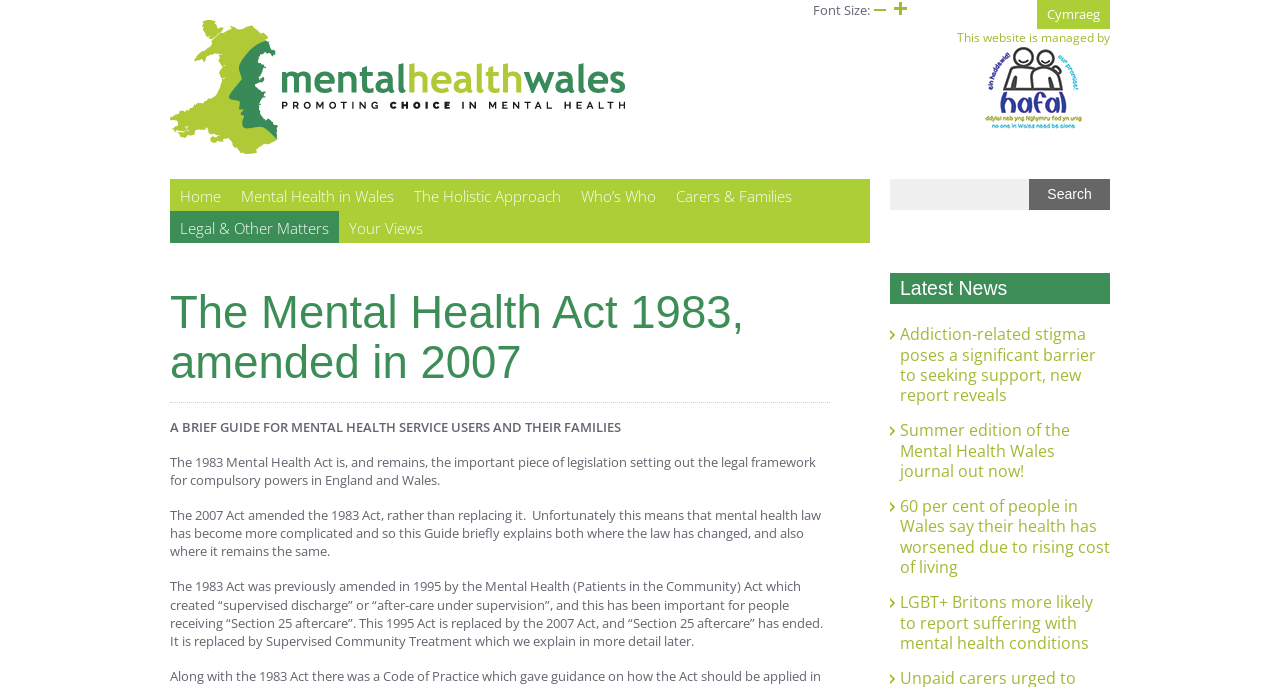Please answer the following question using a single word or phrase: 
How many links are there in the top navigation menu?

6